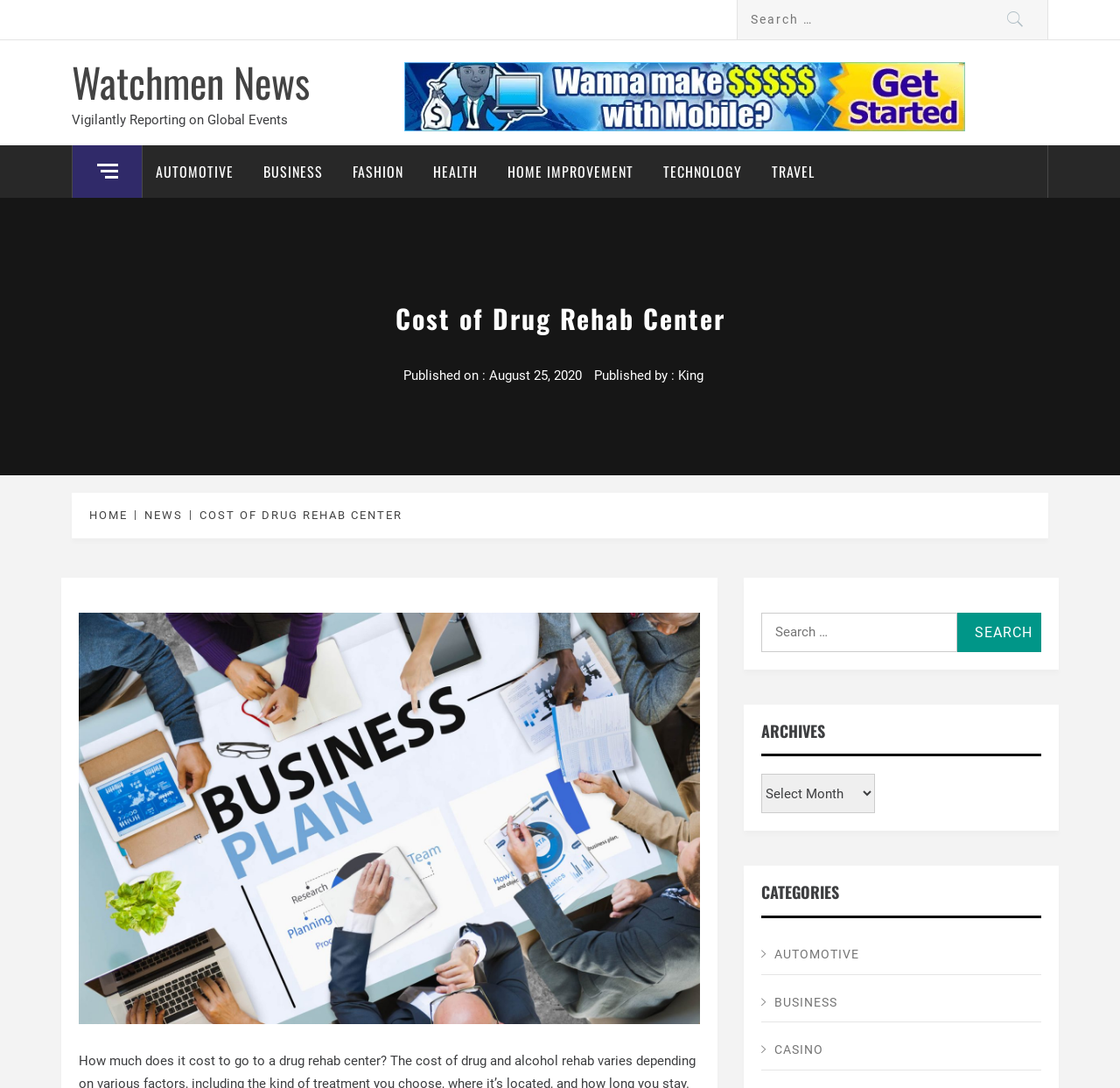What is the purpose of the search box?
Refer to the image and respond with a one-word or short-phrase answer.

To search for articles